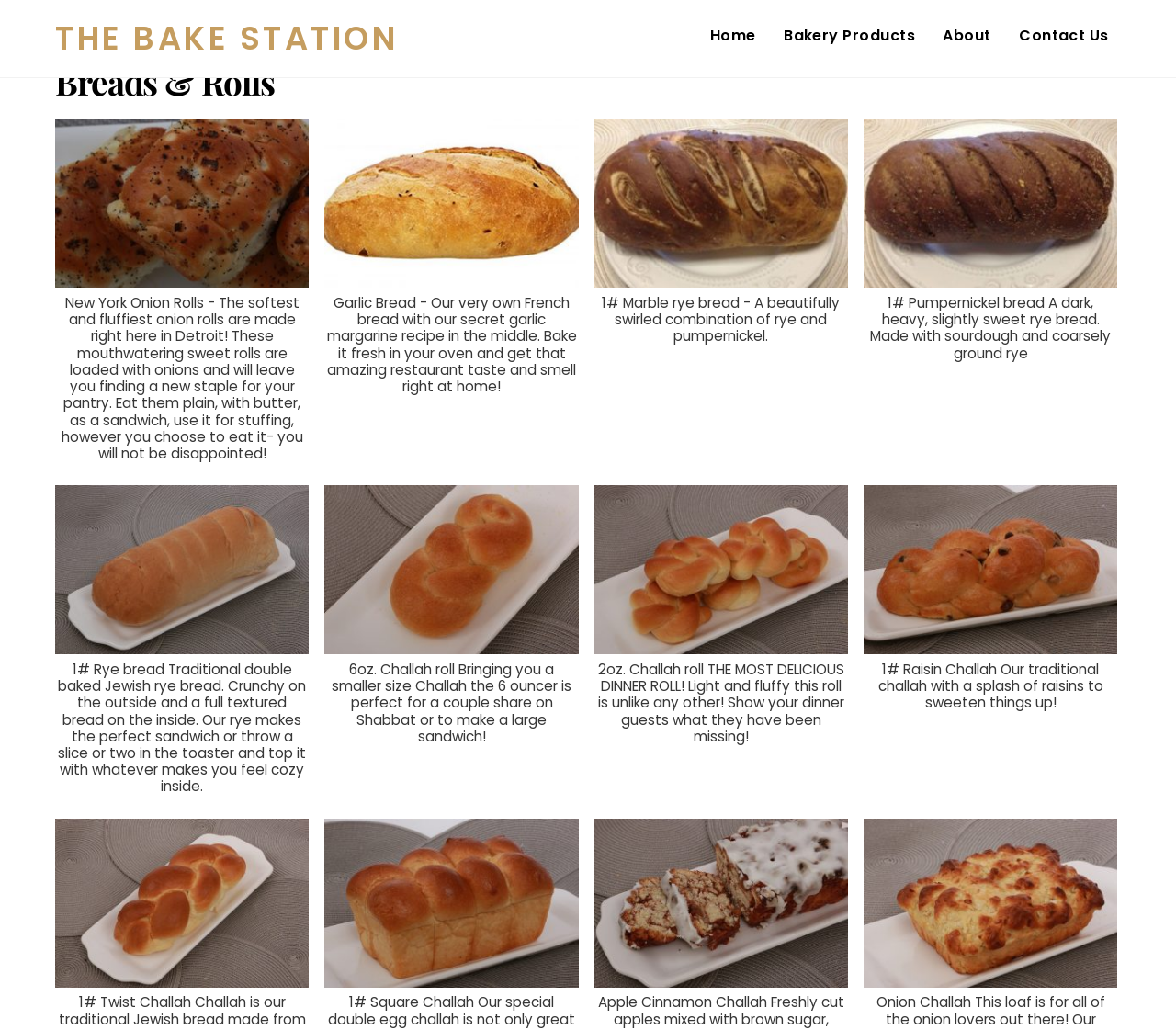Please identify the bounding box coordinates of the element on the webpage that should be clicked to follow this instruction: "Learn more about Marble Rye bread". The bounding box coordinates should be given as four float numbers between 0 and 1, formatted as [left, top, right, bottom].

[0.505, 0.191, 0.721, 0.355]